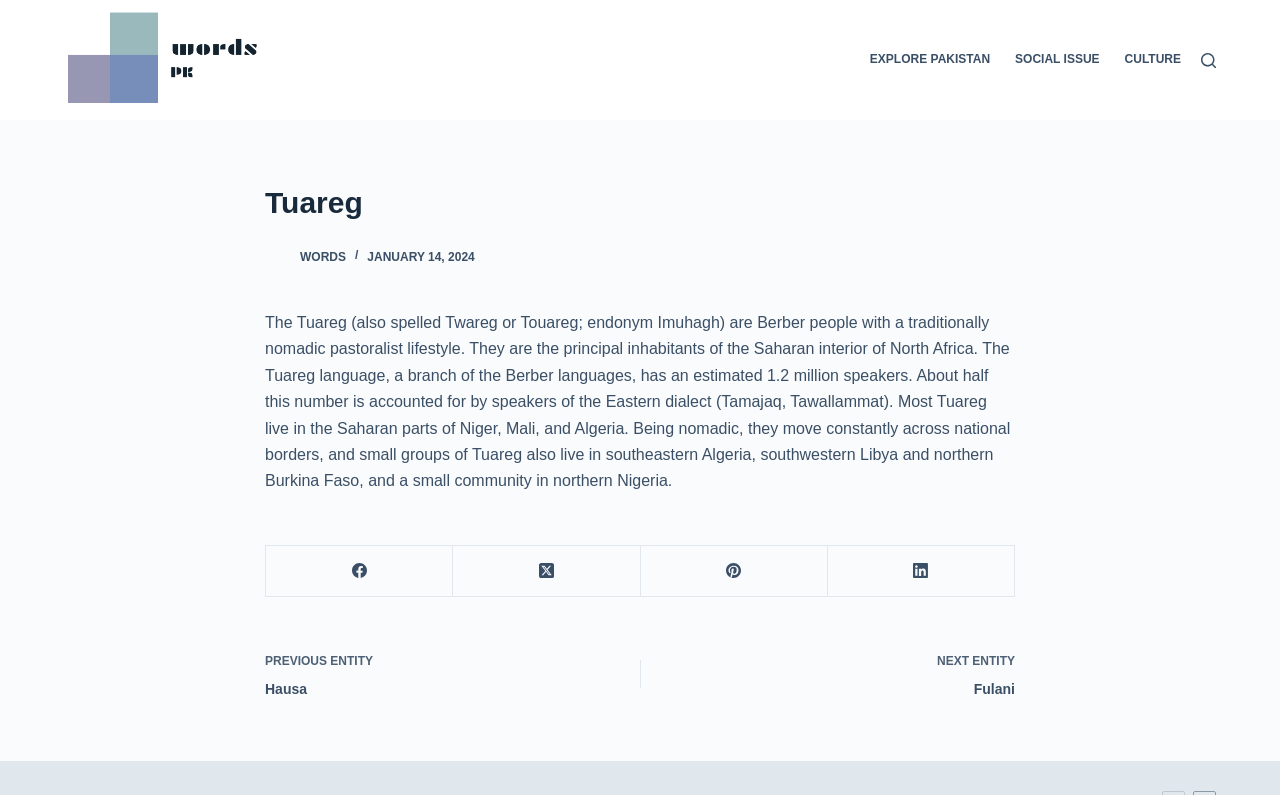Use a single word or phrase to answer the question: 
What is the traditional lifestyle of the Tuareg people?

Nomadic pastoralist